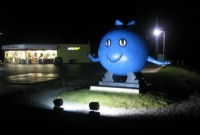Utilize the details in the image to give a detailed response to the question: What is the significance of the blueberry statue?

The caption states that the artwork 'not only serves as a local landmark but also symbolizes the region's agriculture and community spirit', indicating that the statue holds cultural and symbolic importance.